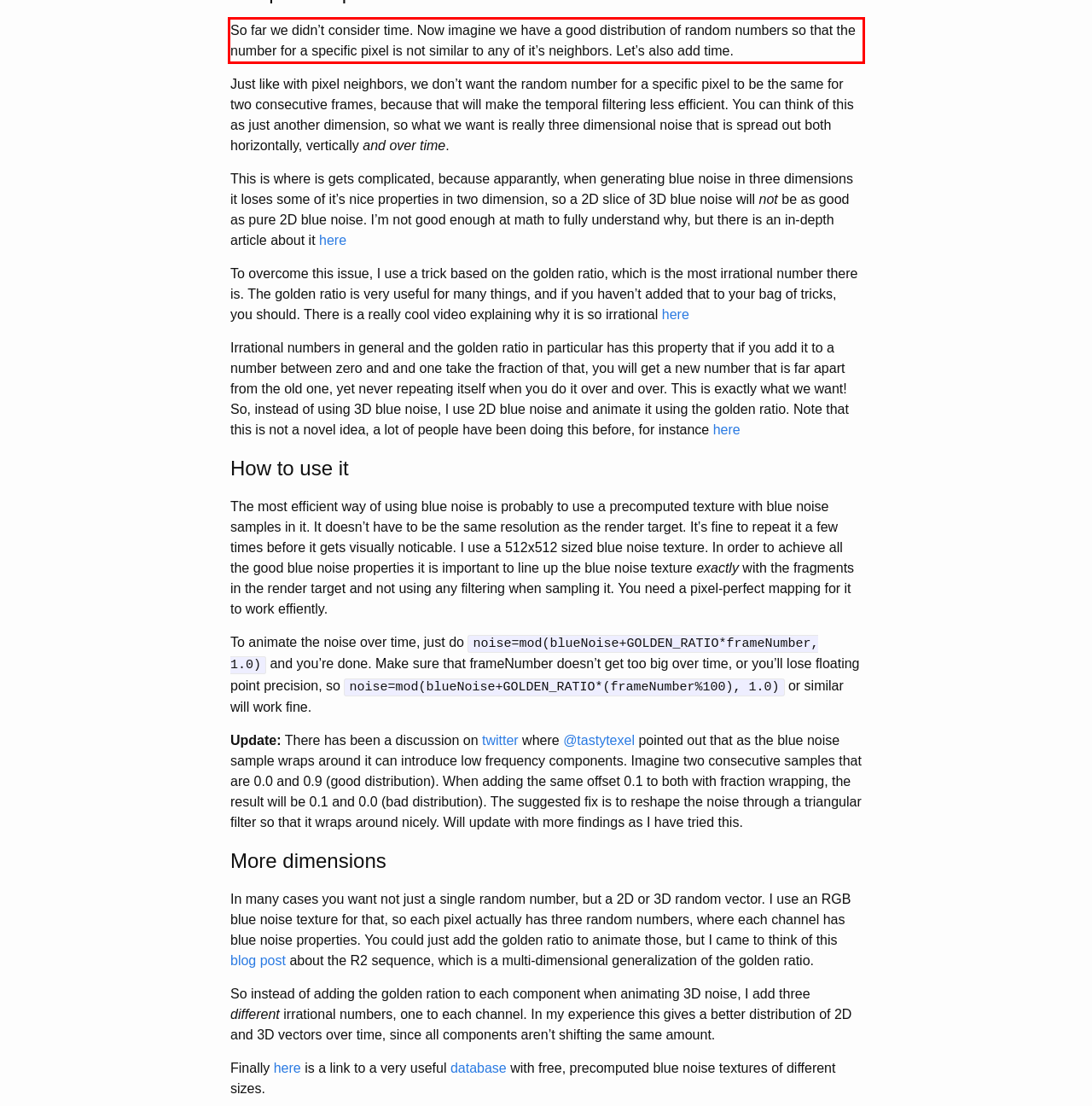Please analyze the provided webpage screenshot and perform OCR to extract the text content from the red rectangle bounding box.

So far we didn’t consider time. Now imagine we have a good distribution of random numbers so that the number for a specific pixel is not similar to any of it’s neighbors. Let’s also add time.